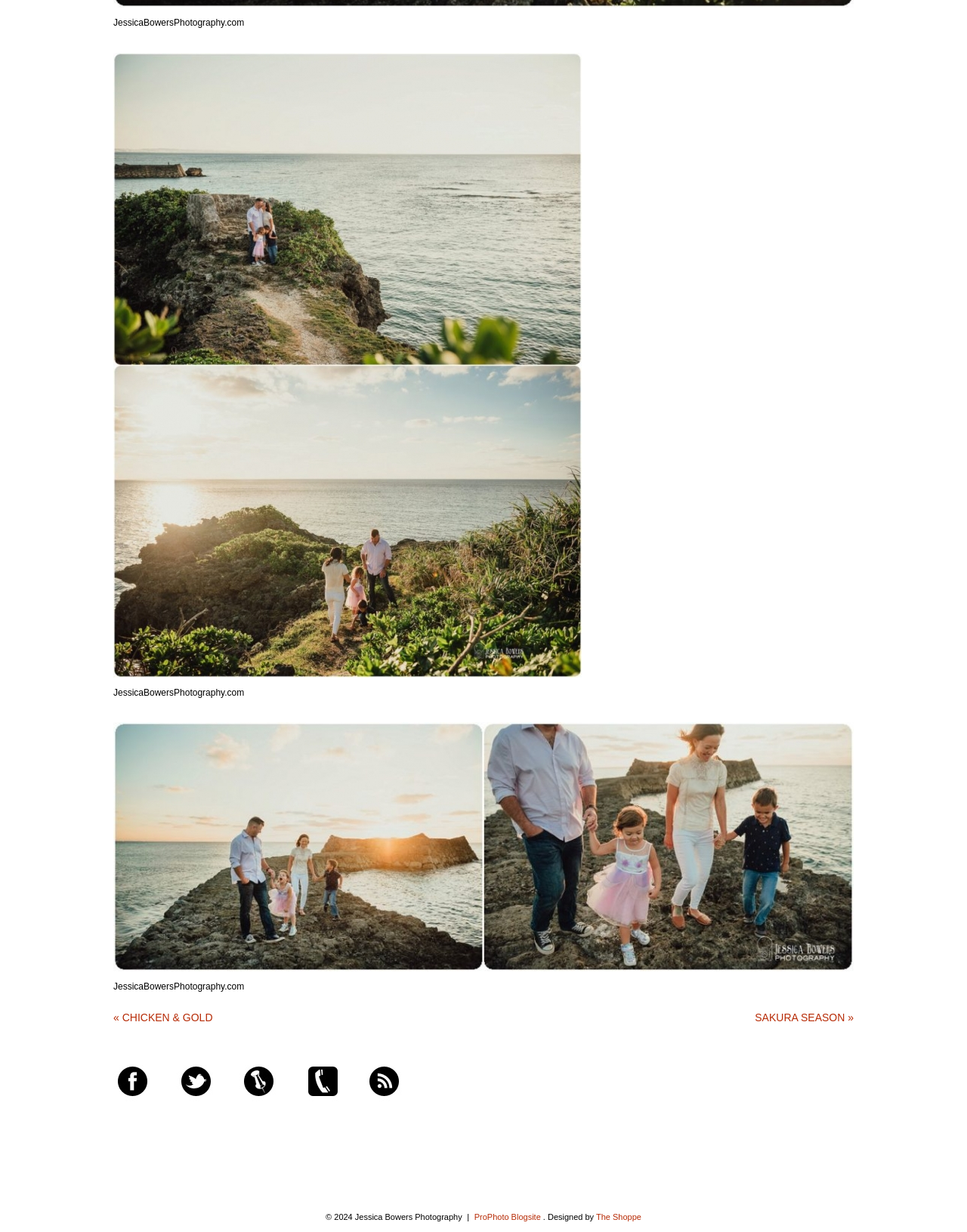What is the photographer's name? Examine the screenshot and reply using just one word or a brief phrase.

Jessica Bowers